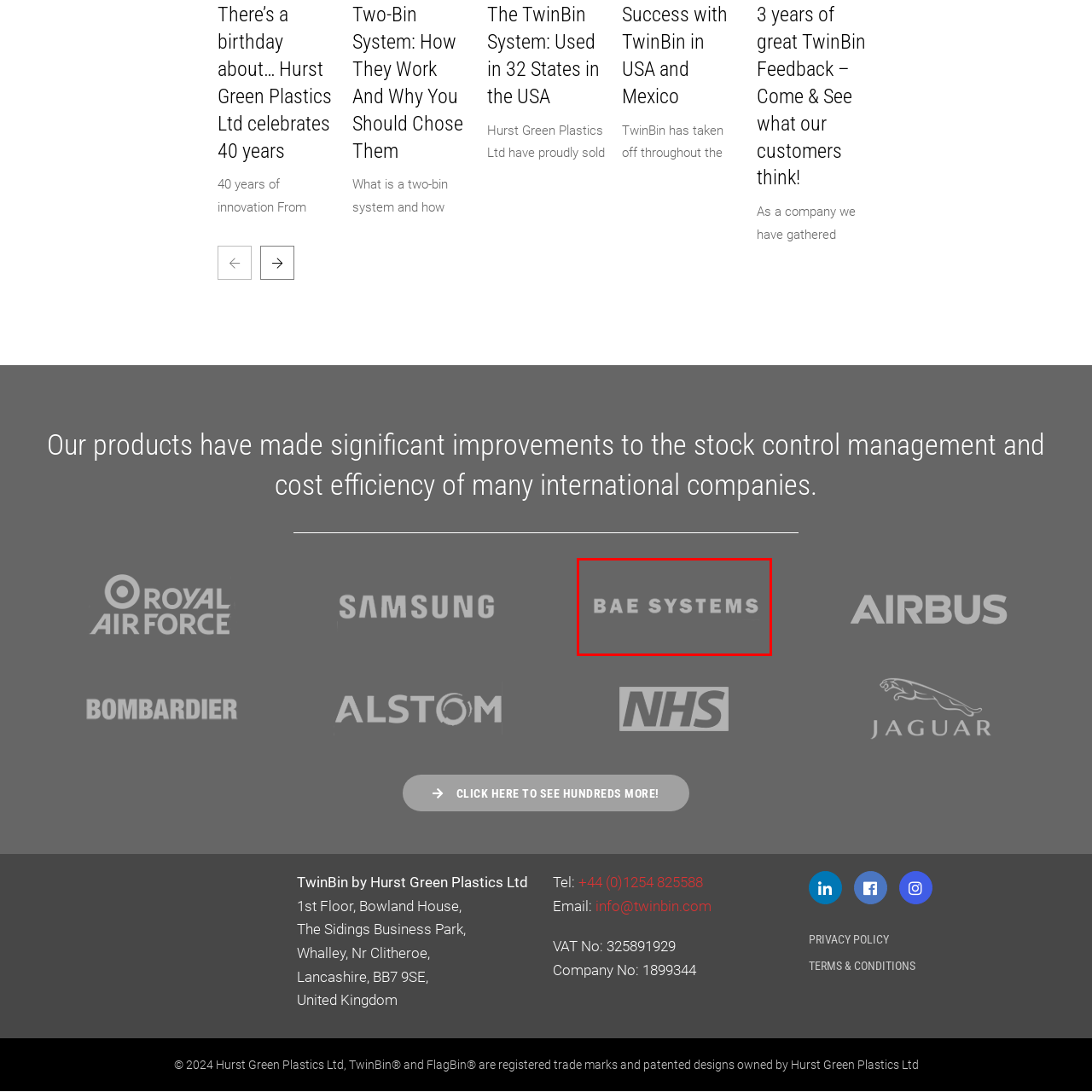Provide a comprehensive description of the image highlighted within the red bounding box.

The image features the logo of BAE Systems, a prominent global defense, aerospace, and security company. This logo is part of a collection showcasing various corporate partners and clients of Hurst Green Plastics Ltd, emphasizing the company’s reach and influence within the industrial sector. BAE Systems is known for its innovative technology and solutions in the defense industry, highlighting the strategic partnerships that enhance operational efficiencies and promote advanced manufacturing practices. The context of this logo reflects Hurst Green Plastics Ltd’s commitment to quality and reliability in supporting their business clients across diverse sectors.